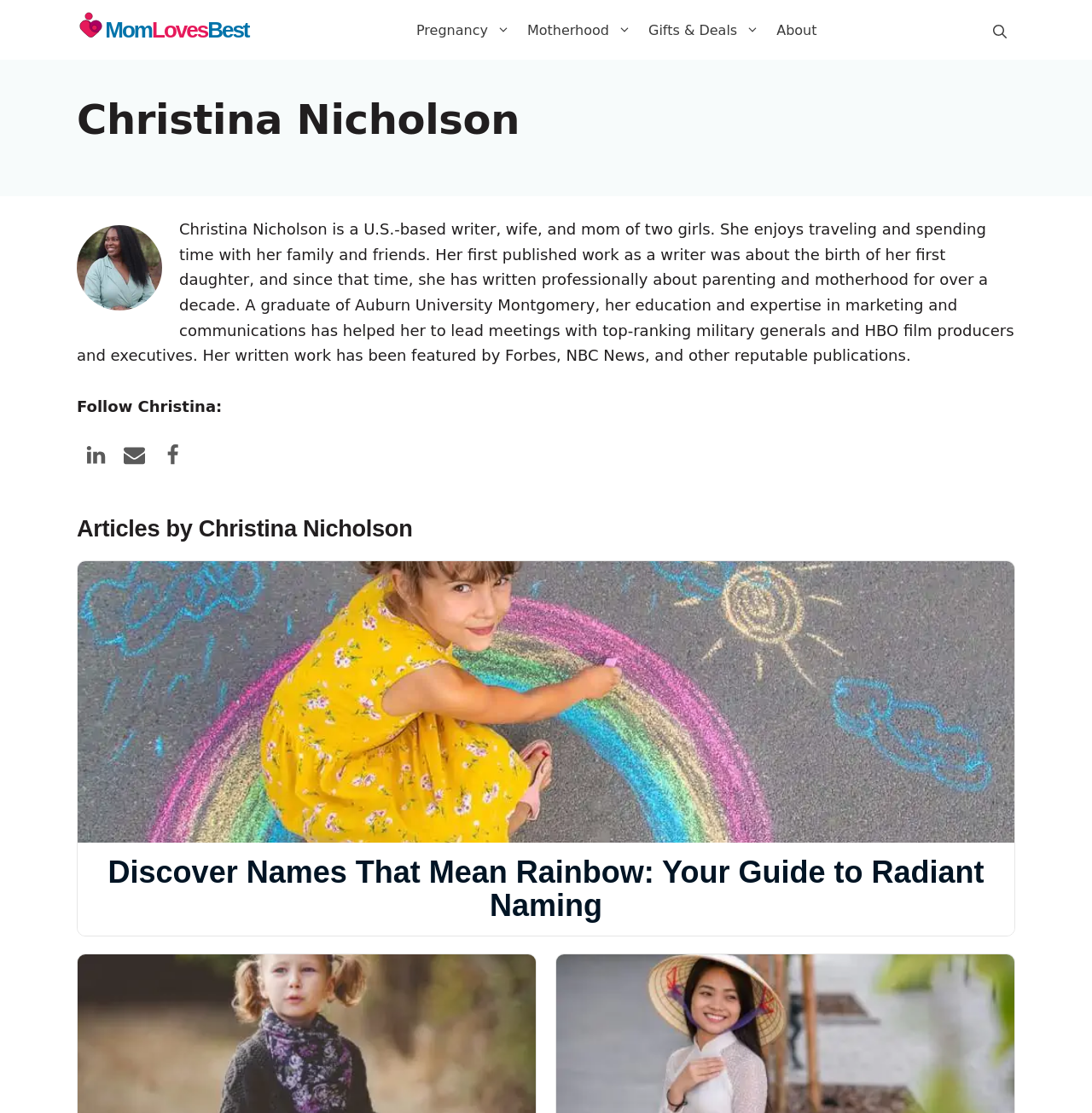Give a one-word or short phrase answer to this question: 
What social media platforms can Christina Nicholson be followed on?

Linkedin, Email, Facebook